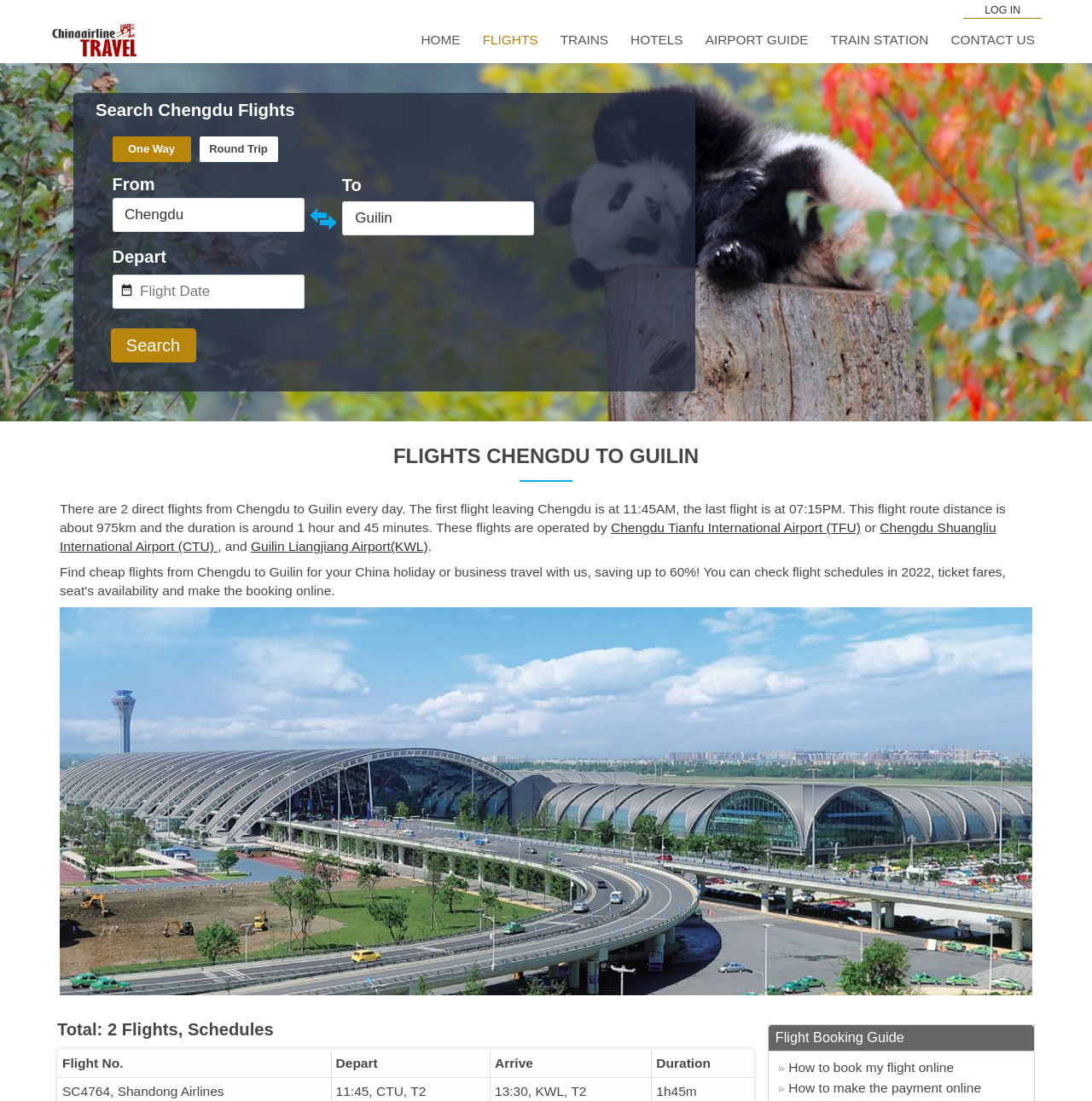What is the first flight departure time from Chengdu?
Please provide a comprehensive and detailed answer to the question.

I found the answer by reading the text 'The first flight leaving Chengdu is at 11:45AM...' which is located below the 'FLIGHTS CHENGDU TO GUILIN' heading.